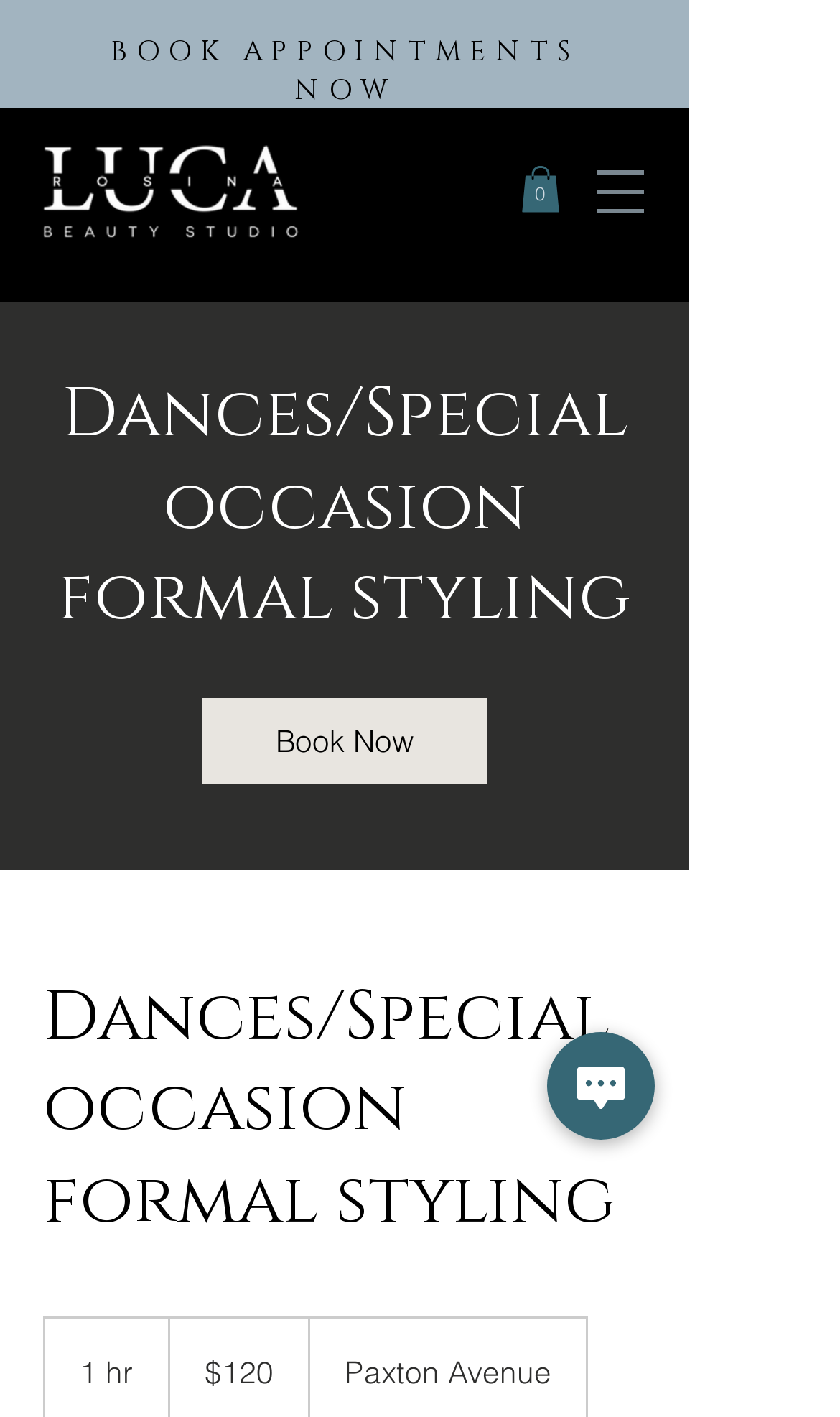Use a single word or phrase to answer the question:
How can I book an appointment?

Click Book Now